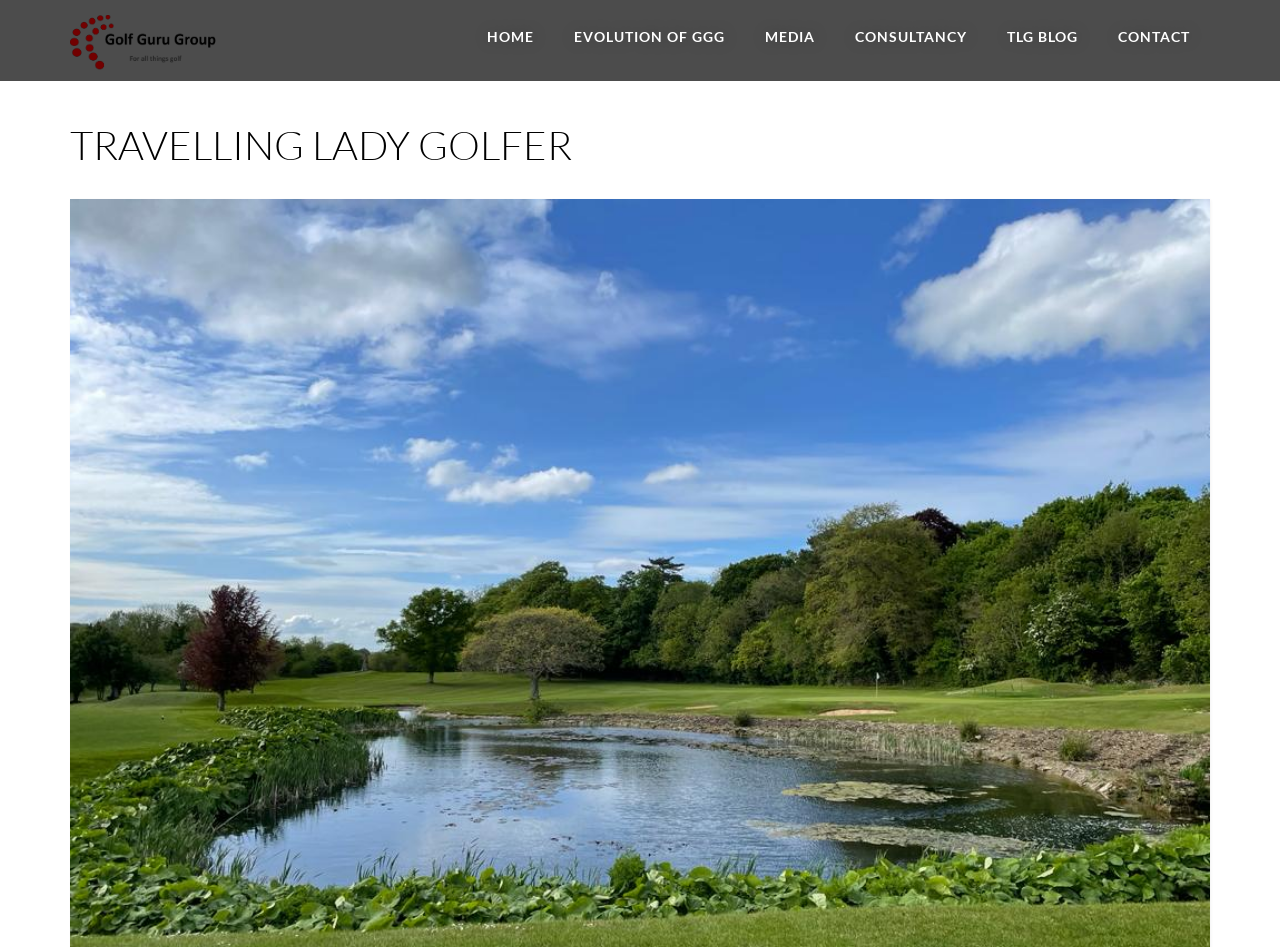What is the title of the subheading?
Provide a detailed and extensive answer to the question.

The subheading can be found in the heading element with ID 28. The text content of this element is 'TRAVELLING LADY GOLFER'.